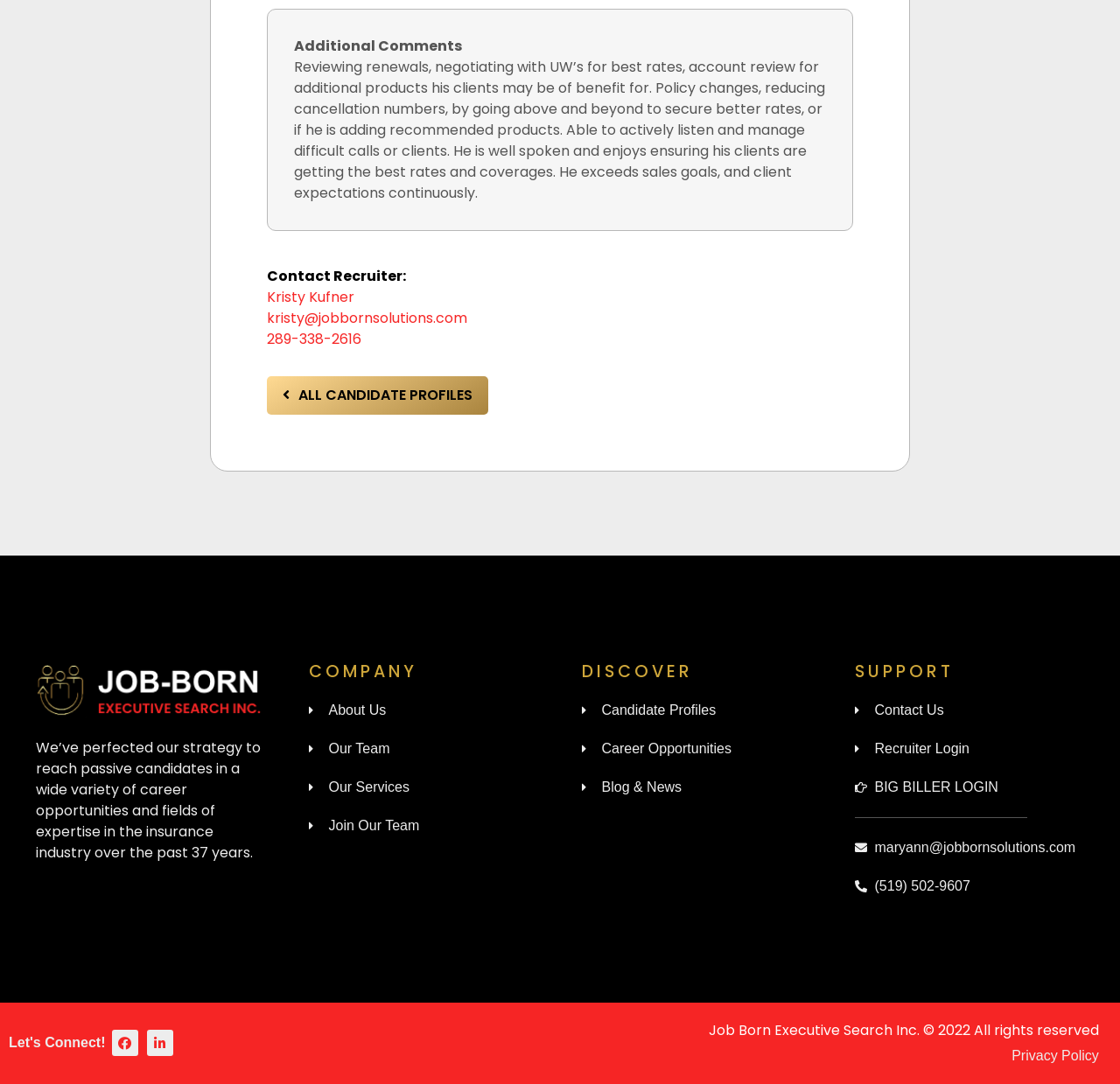Determine the bounding box coordinates for the HTML element described here: "289-338-2616".

[0.238, 0.303, 0.323, 0.322]